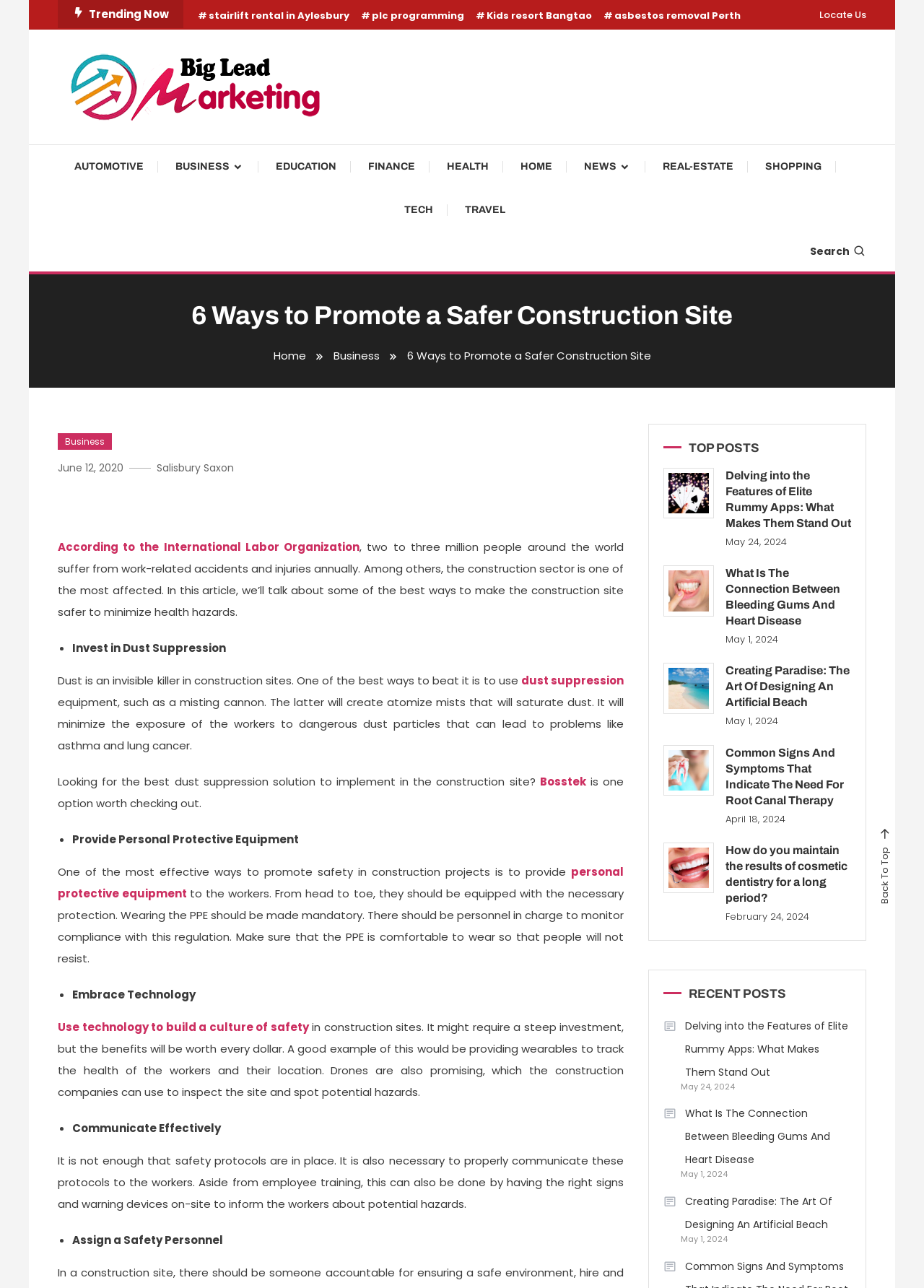Provide a one-word or short-phrase response to the question:
What is one way to promote safety in construction projects?

Provide personal protective equipment